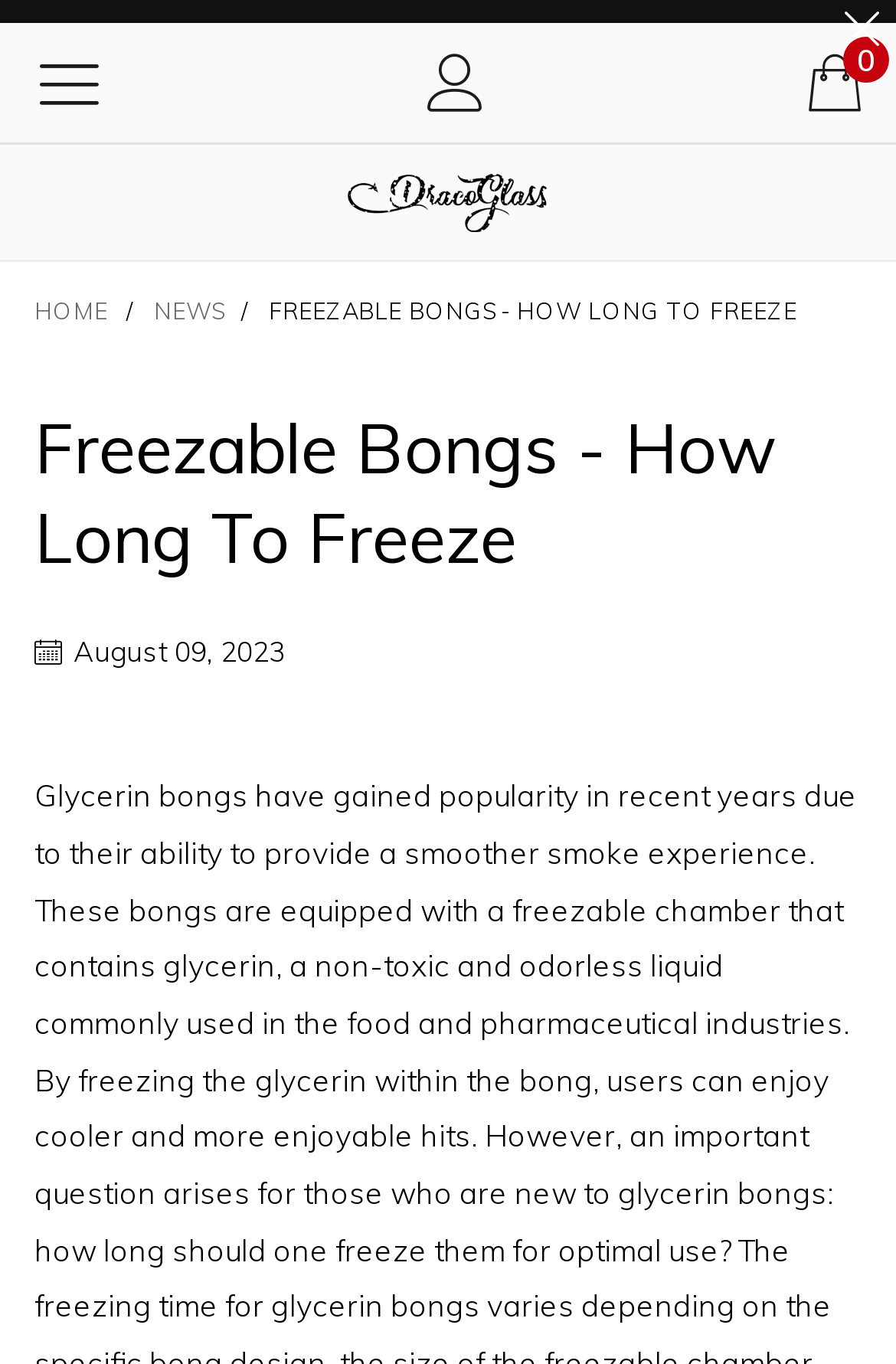What is the name of the glass company?
Provide an in-depth and detailed explanation in response to the question.

I found the answer by looking at the link with the text 'Draco Glass' and an accompanying image, which suggests that it is a company that produces glass products, possibly related to the freezable bongs mentioned in the webpage.